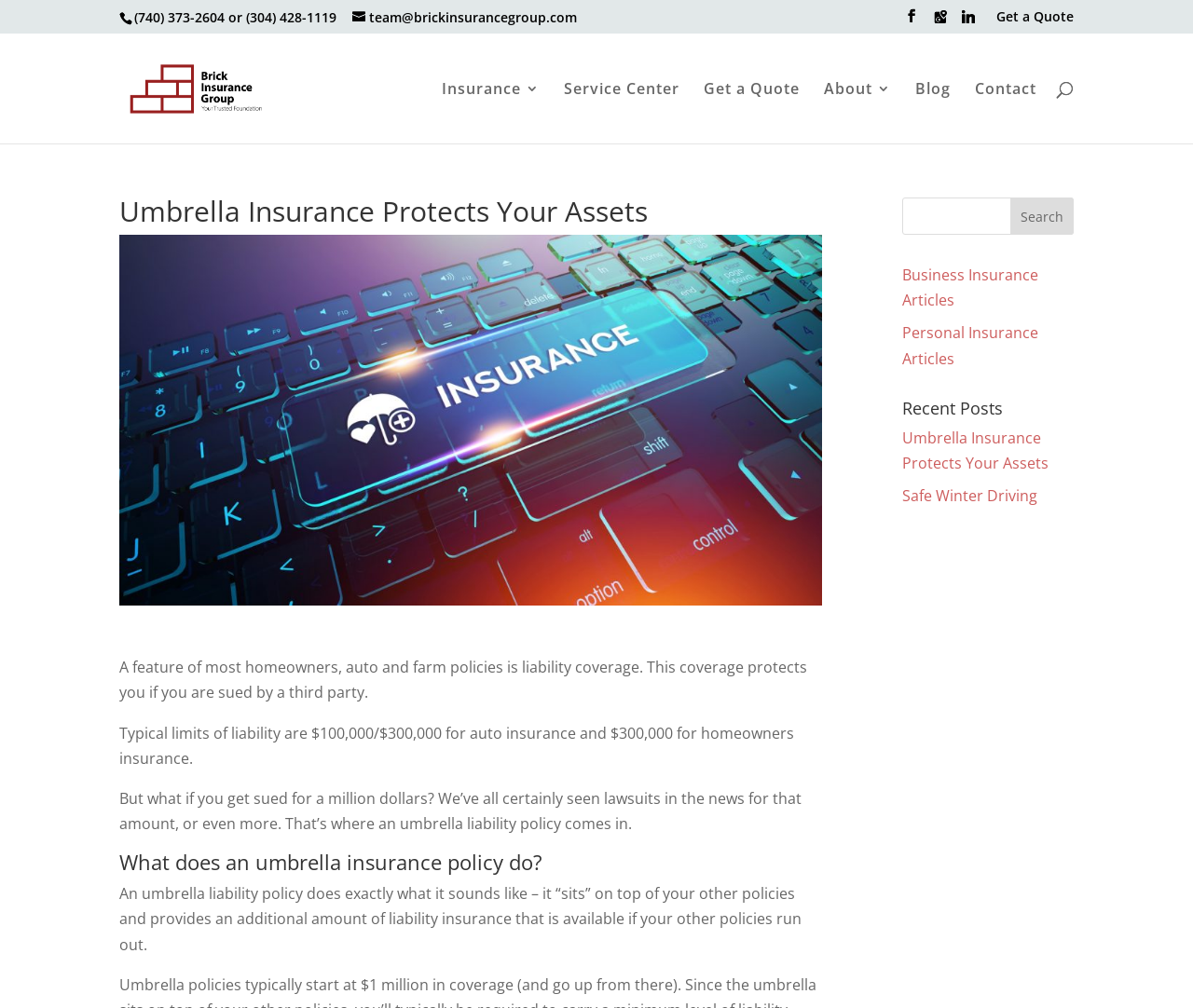Answer the question using only a single word or phrase: 
How many links are there in the top navigation menu?

5